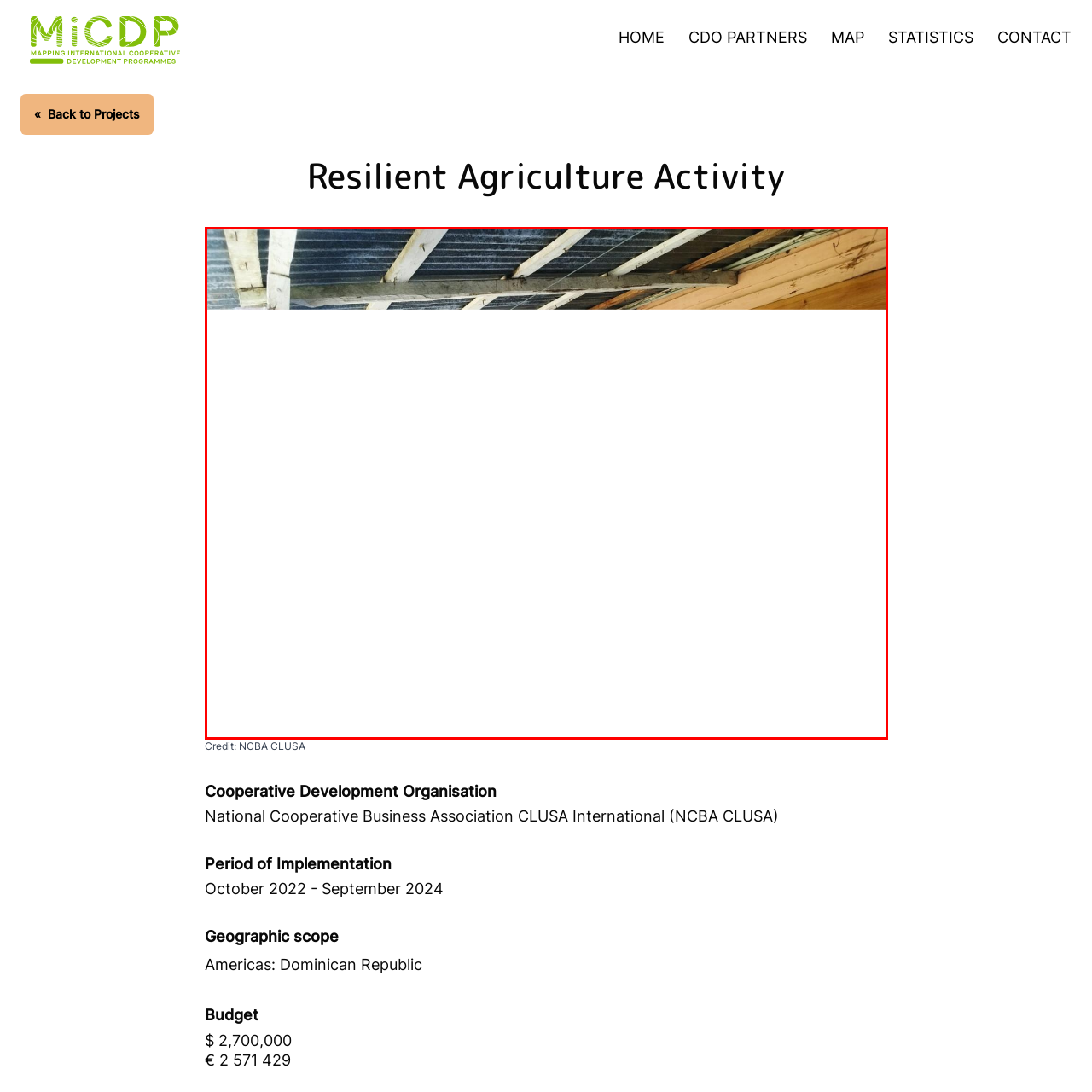What is the focus of the structure's design?
Focus on the image inside the red bounding box and offer a thorough and detailed answer to the question.

The caption suggests that the design of the structure prioritizes functionality and durability, which is reflected in the use of materials such as wooden beams and corrugated metal roofing. This focus on practicality is likely due to the structure's intended use in an agricultural setting.